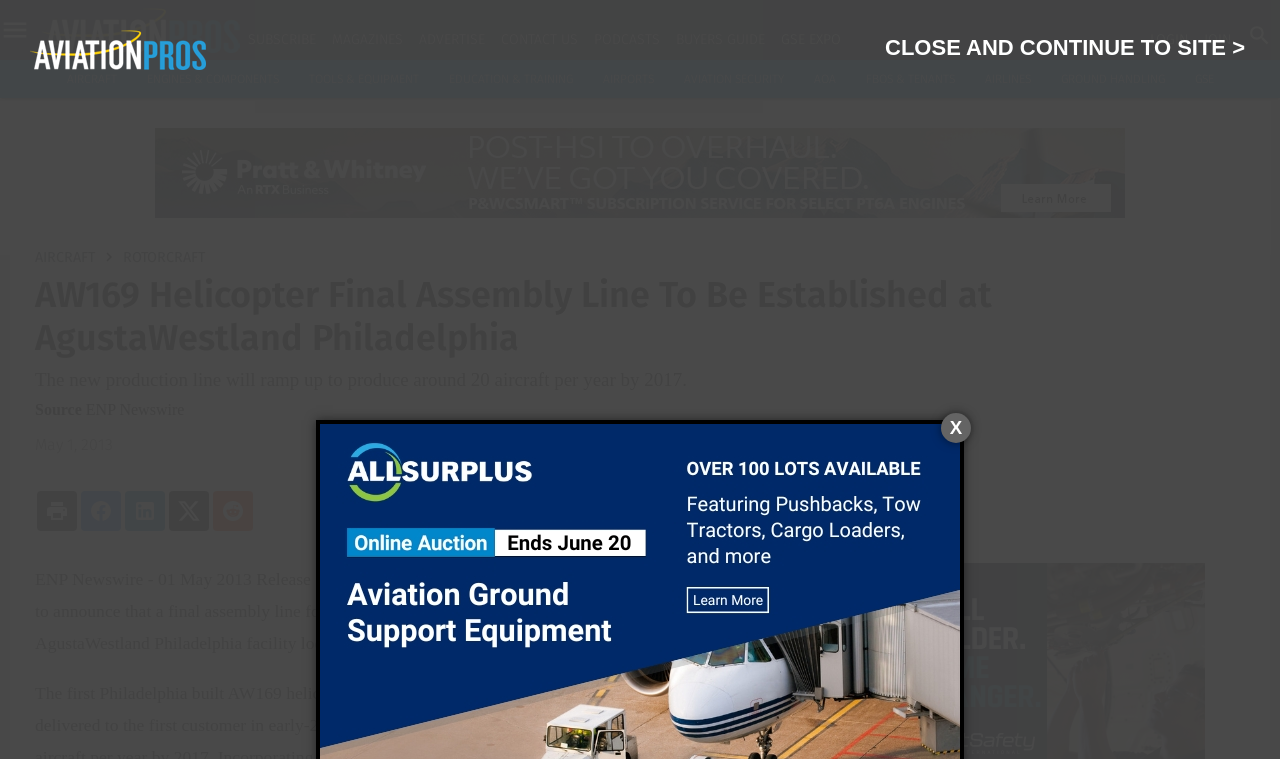Extract the primary headline from the webpage and present its text.

AW169 Helicopter Final Assembly Line To Be Established at AgustaWestland Philadelphia